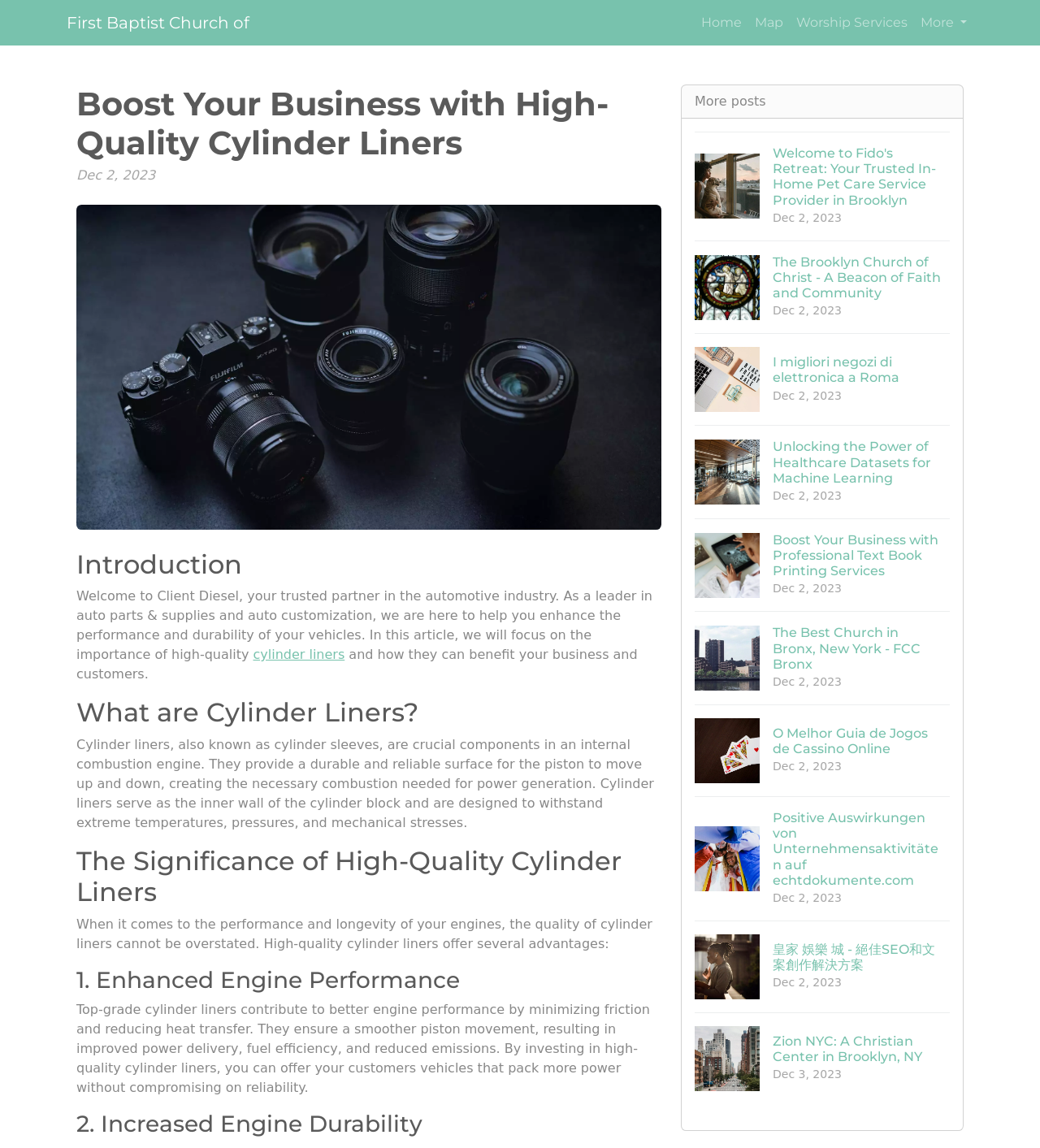Pinpoint the bounding box coordinates of the element that must be clicked to accomplish the following instruction: "Explore 'Map'". The coordinates should be in the format of four float numbers between 0 and 1, i.e., [left, top, right, bottom].

[0.719, 0.006, 0.759, 0.034]